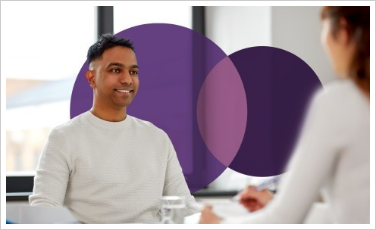What is the dominant color of the sweater?
Answer briefly with a single word or phrase based on the image.

light-colored